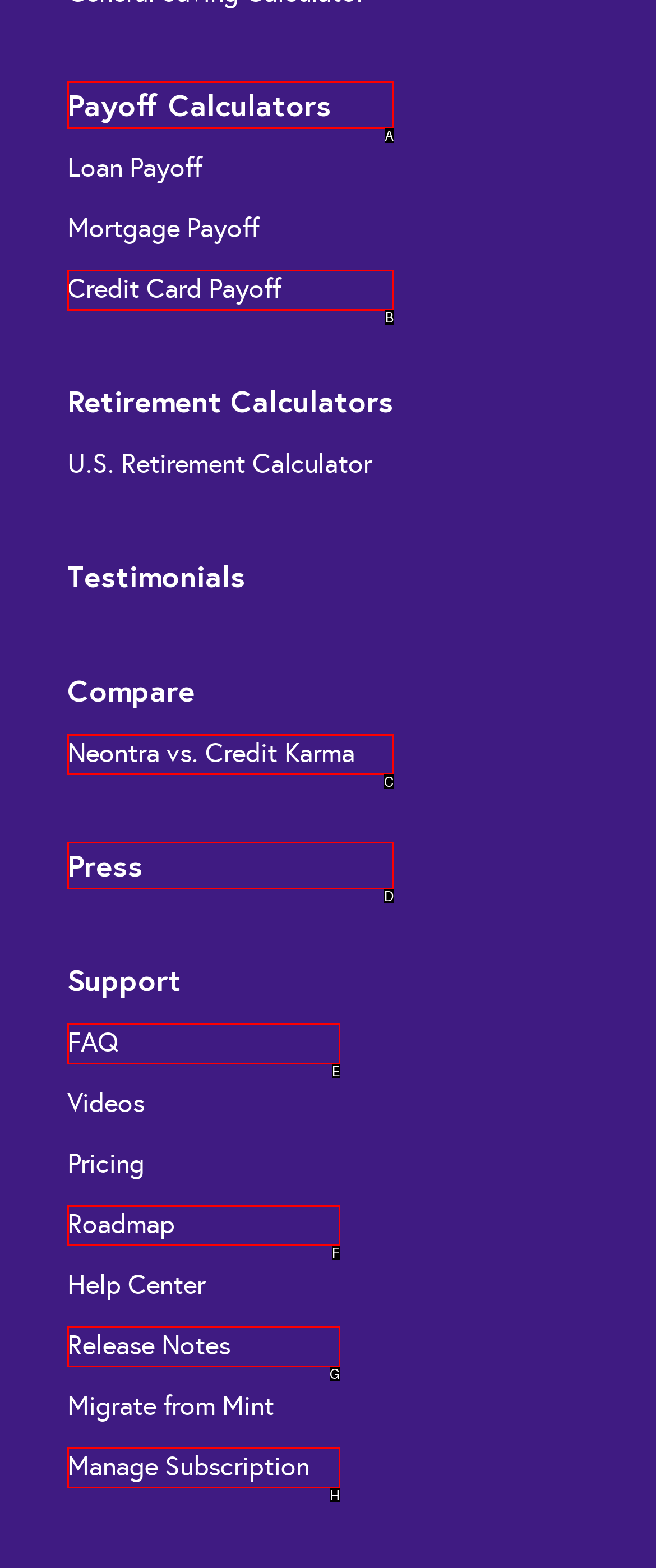Find the option that matches this description: Neontra vs. Credit Karma
Provide the matching option's letter directly.

C